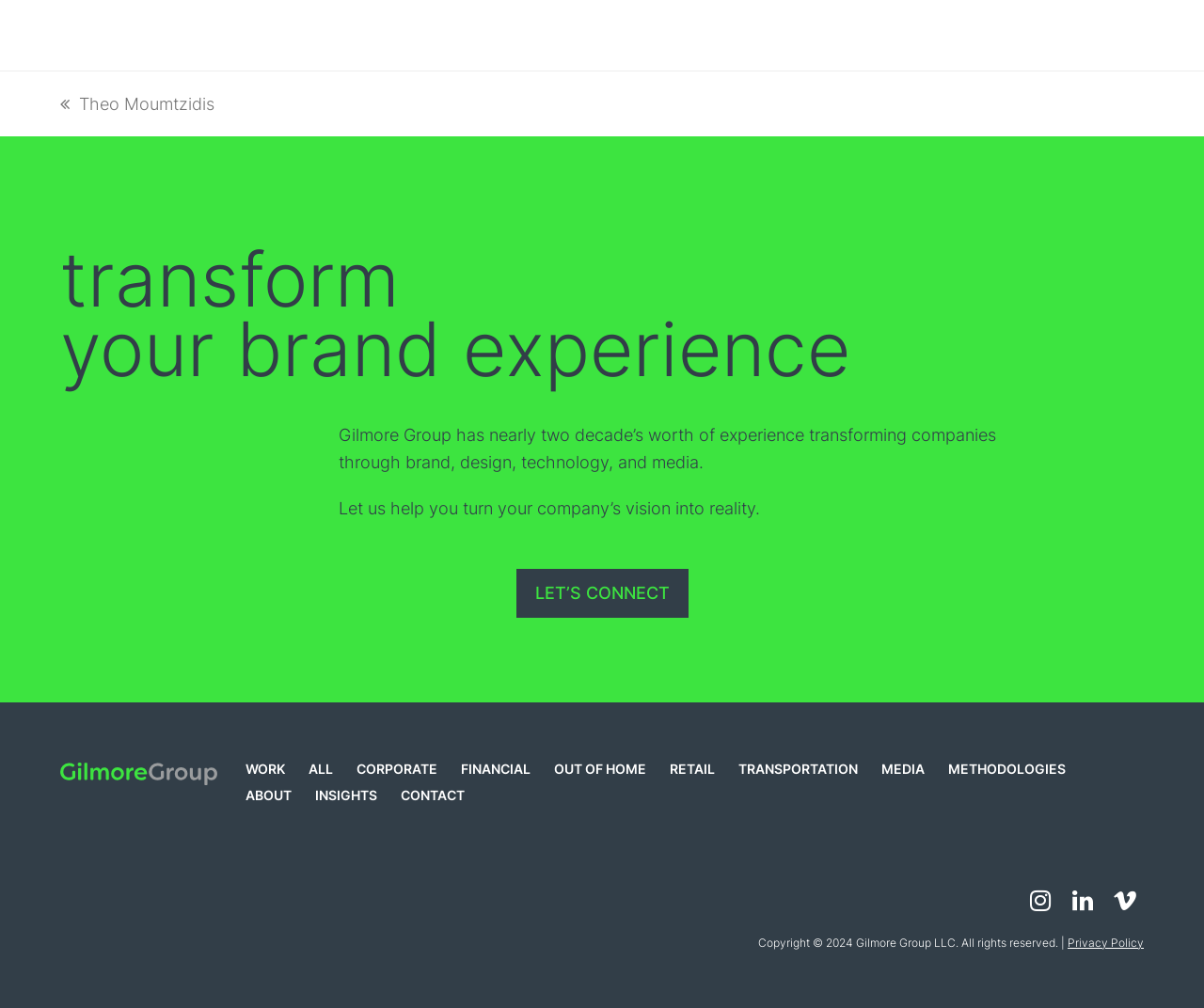What are the categories of work? Based on the image, give a response in one word or a short phrase.

CORPORATE, FINANCIAL, etc.